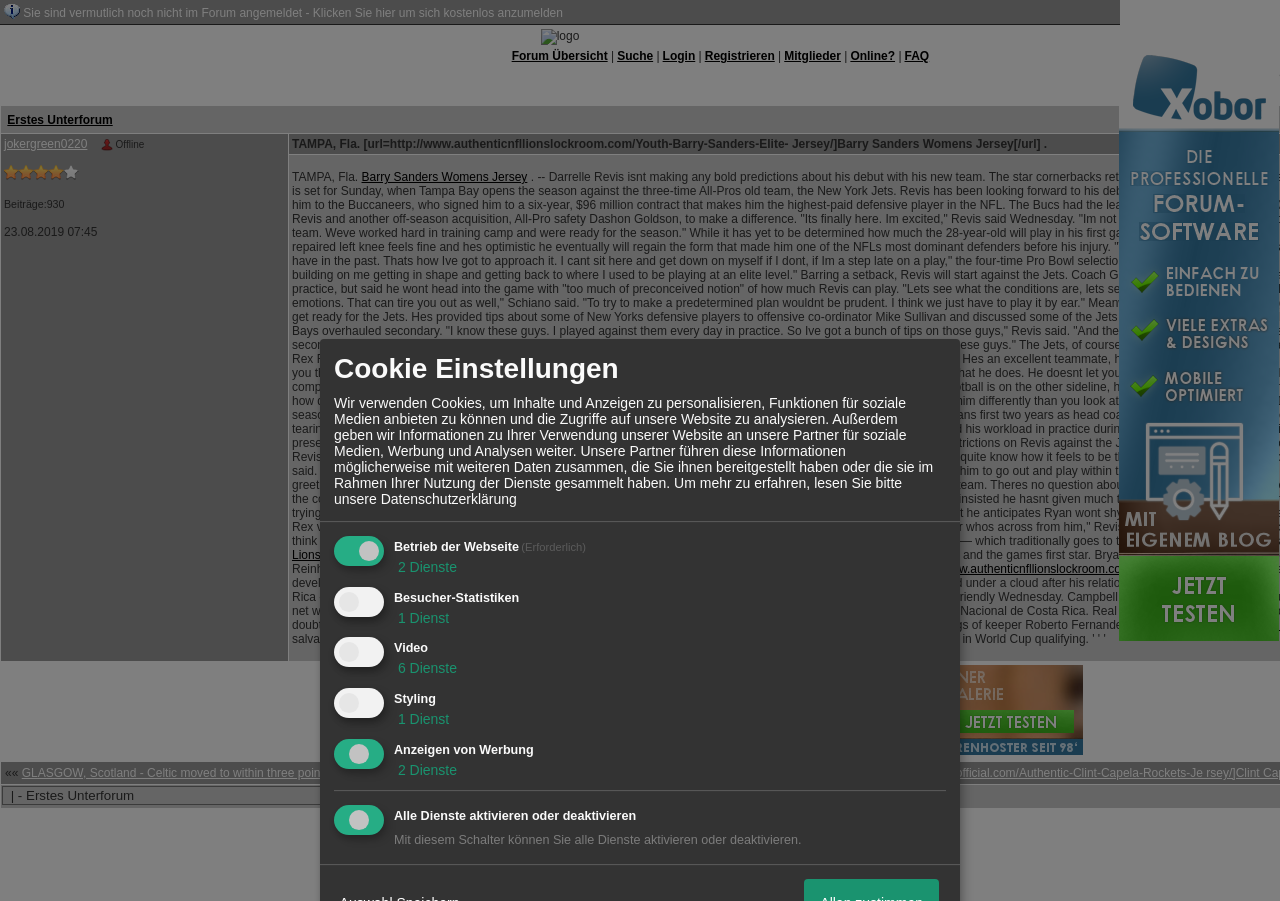Identify the bounding box coordinates of the section that should be clicked to achieve the task described: "Click on the 'Forum Übersicht' link".

[0.4, 0.054, 0.475, 0.07]